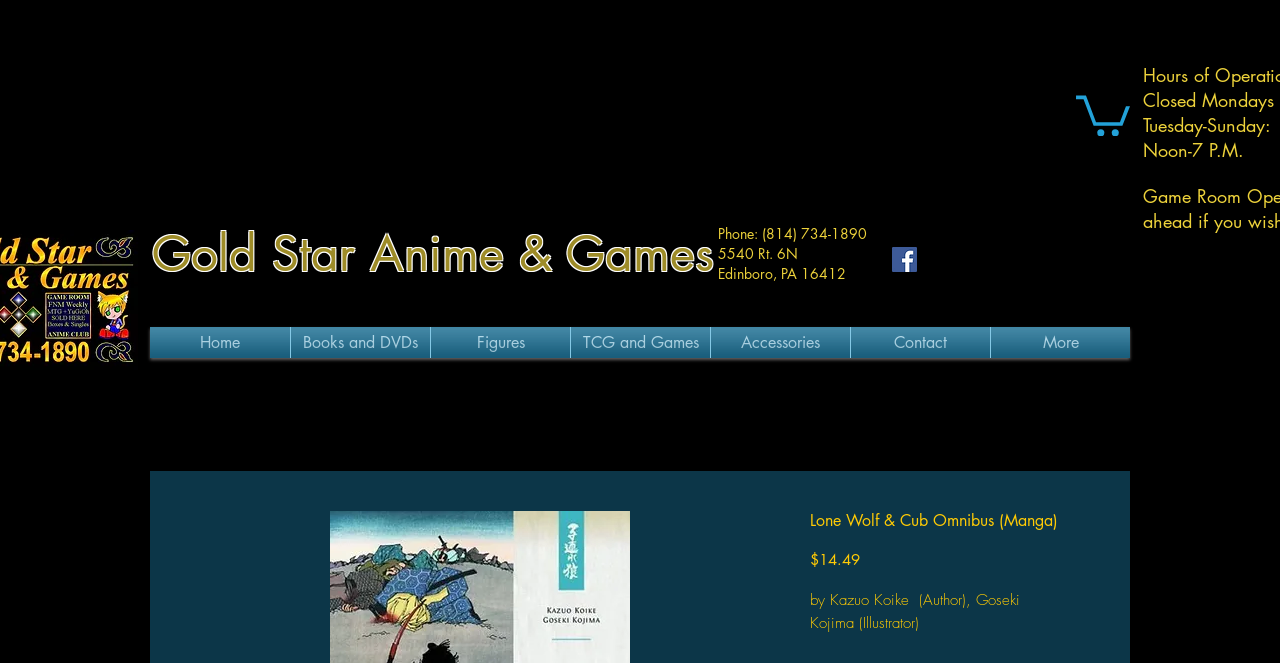Respond with a single word or phrase for the following question: 
What is the price of Lone Wolf & Cub Omnibus (Manga)?

$14.49